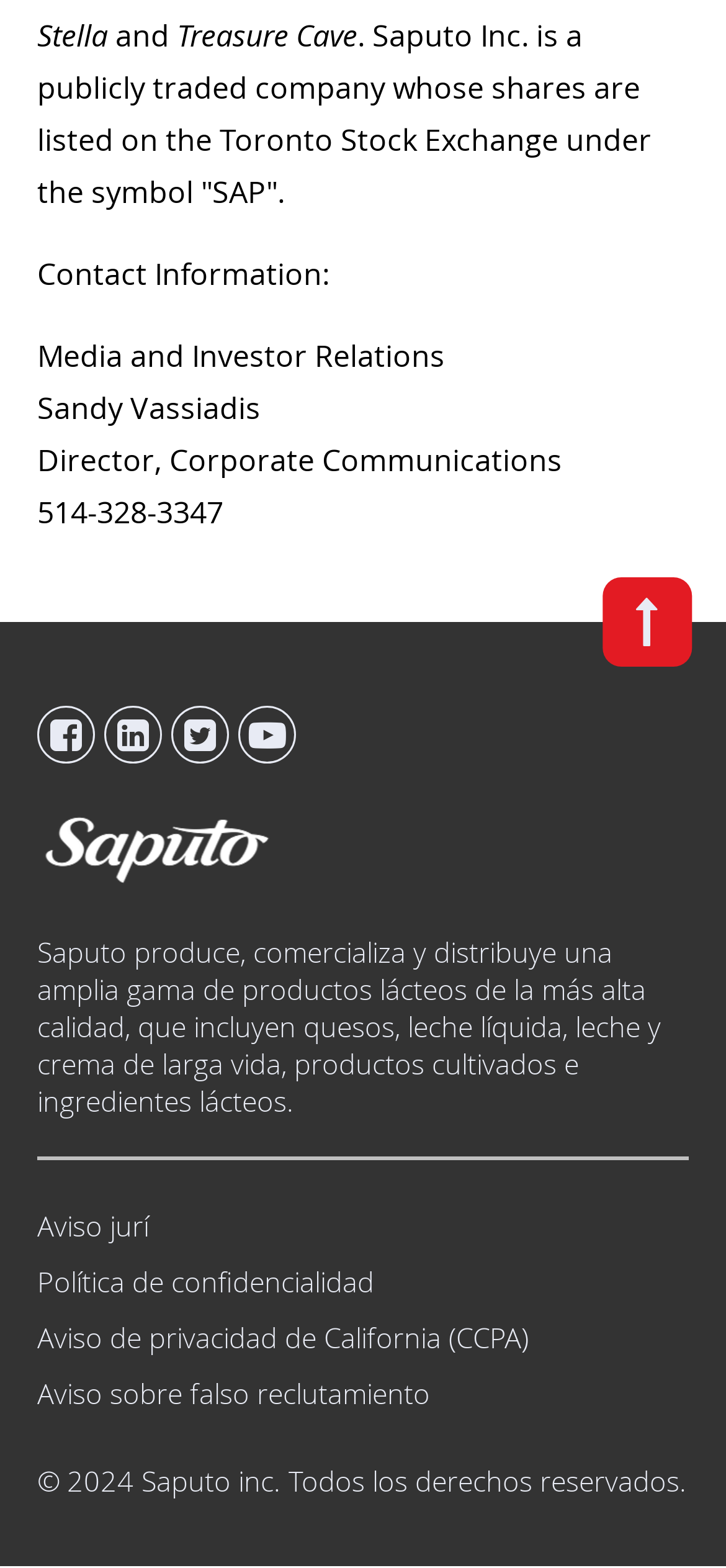Bounding box coordinates must be specified in the format (top-left x, top-left y, bottom-right x, bottom-right y). All values should be floating point numbers between 0 and 1. What are the bounding box coordinates of the UI element described as: Aviso sobre falso reclutamiento

[0.051, 0.876, 0.949, 0.9]